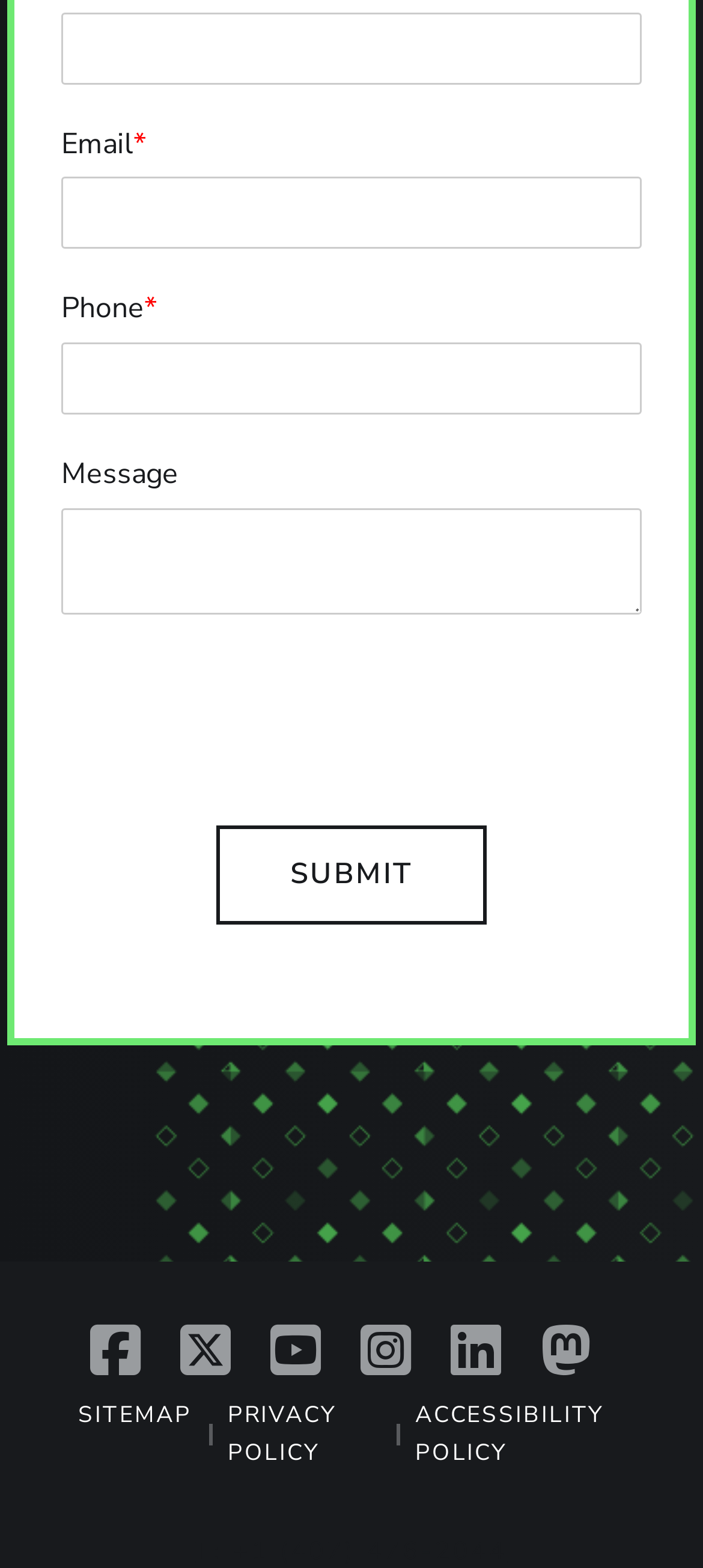Please examine the image and provide a detailed answer to the question: What is the contact number?

The link element at the bottom of the webpage contains the contact number '+1 (407) 476-2044', which is labeled as 'T:'.